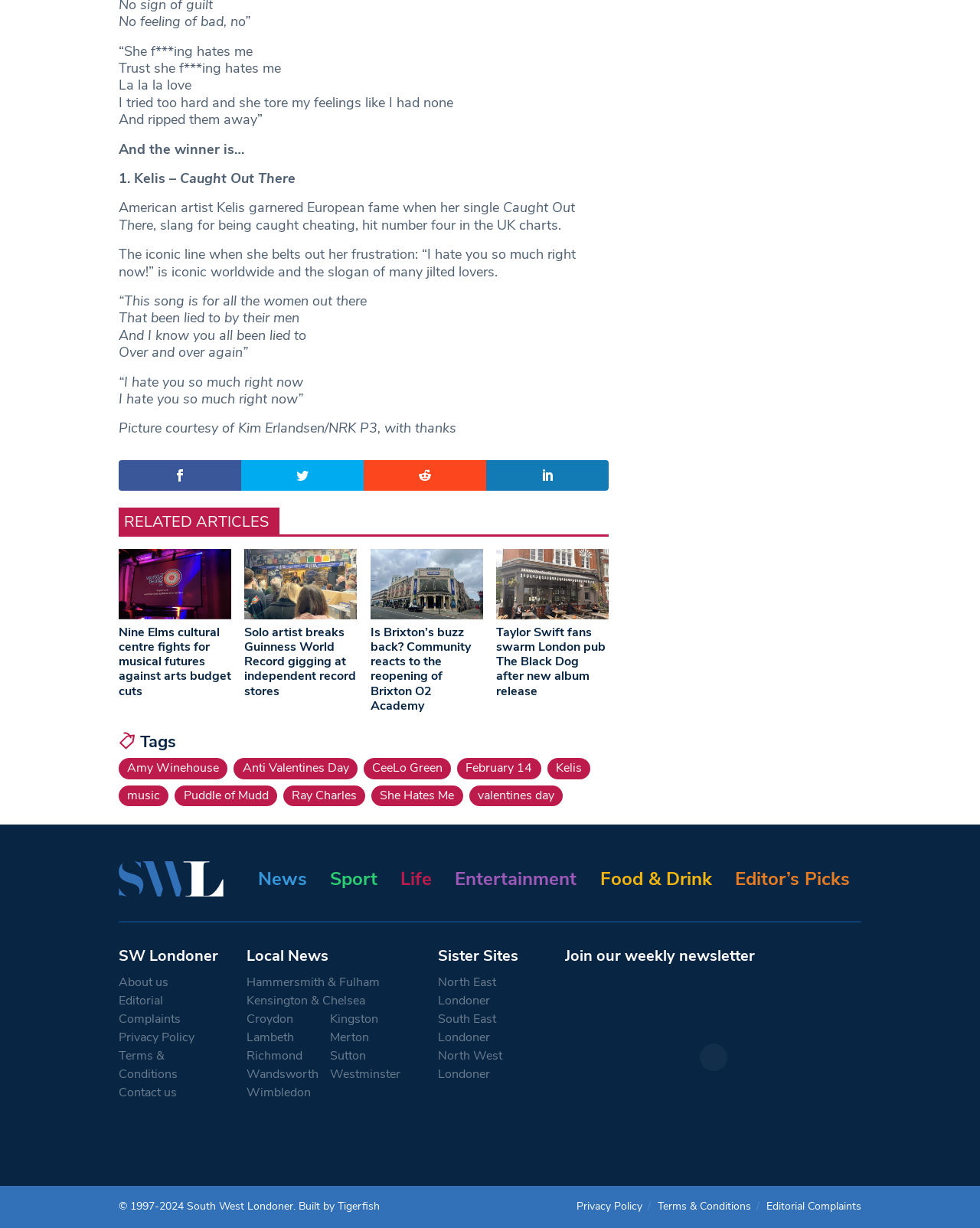Analyze the image and answer the question with as much detail as possible: 
What is the name of the academy mentioned in the article?

The academy mentioned in the article is Brixton O2 Academy, which has recently reopened and is a topic of discussion in the community.